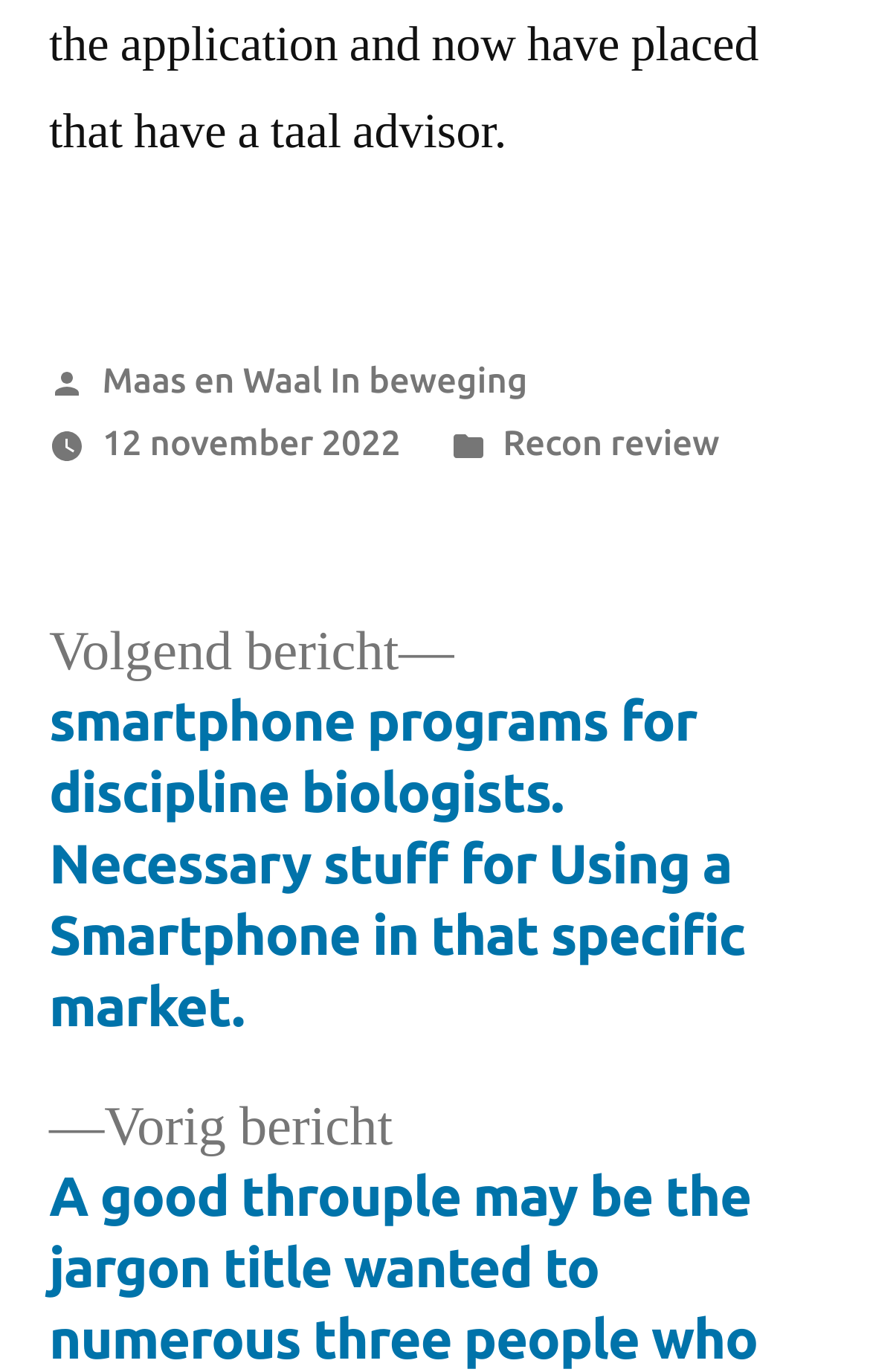Identify the bounding box for the UI element described as: "12 november 202212 november 2022". Ensure the coordinates are four float numbers between 0 and 1, formatted as [left, top, right, bottom].

[0.117, 0.308, 0.461, 0.337]